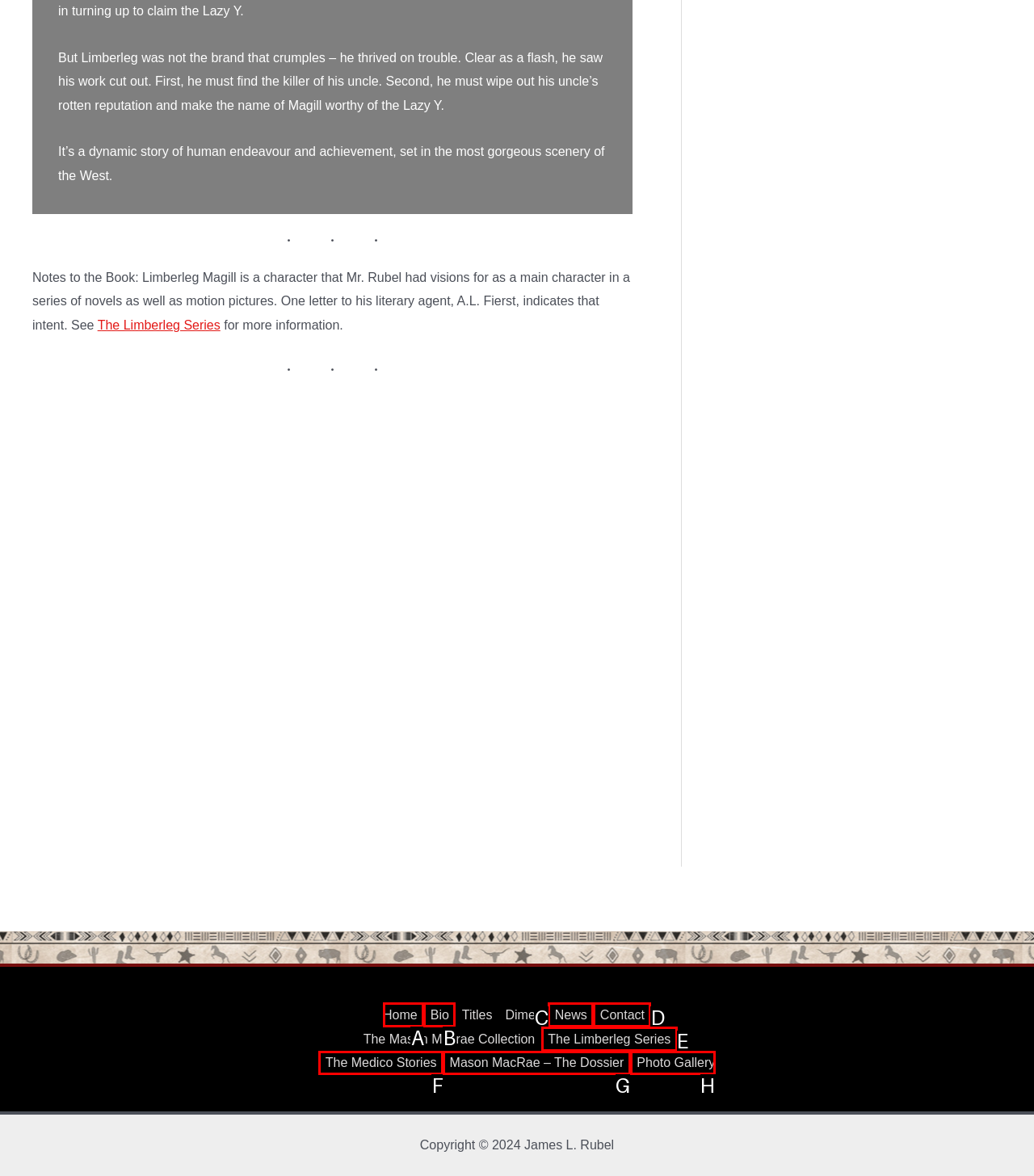Determine which option matches the description: Mason MacRae – The Dossier. Answer using the letter of the option.

G